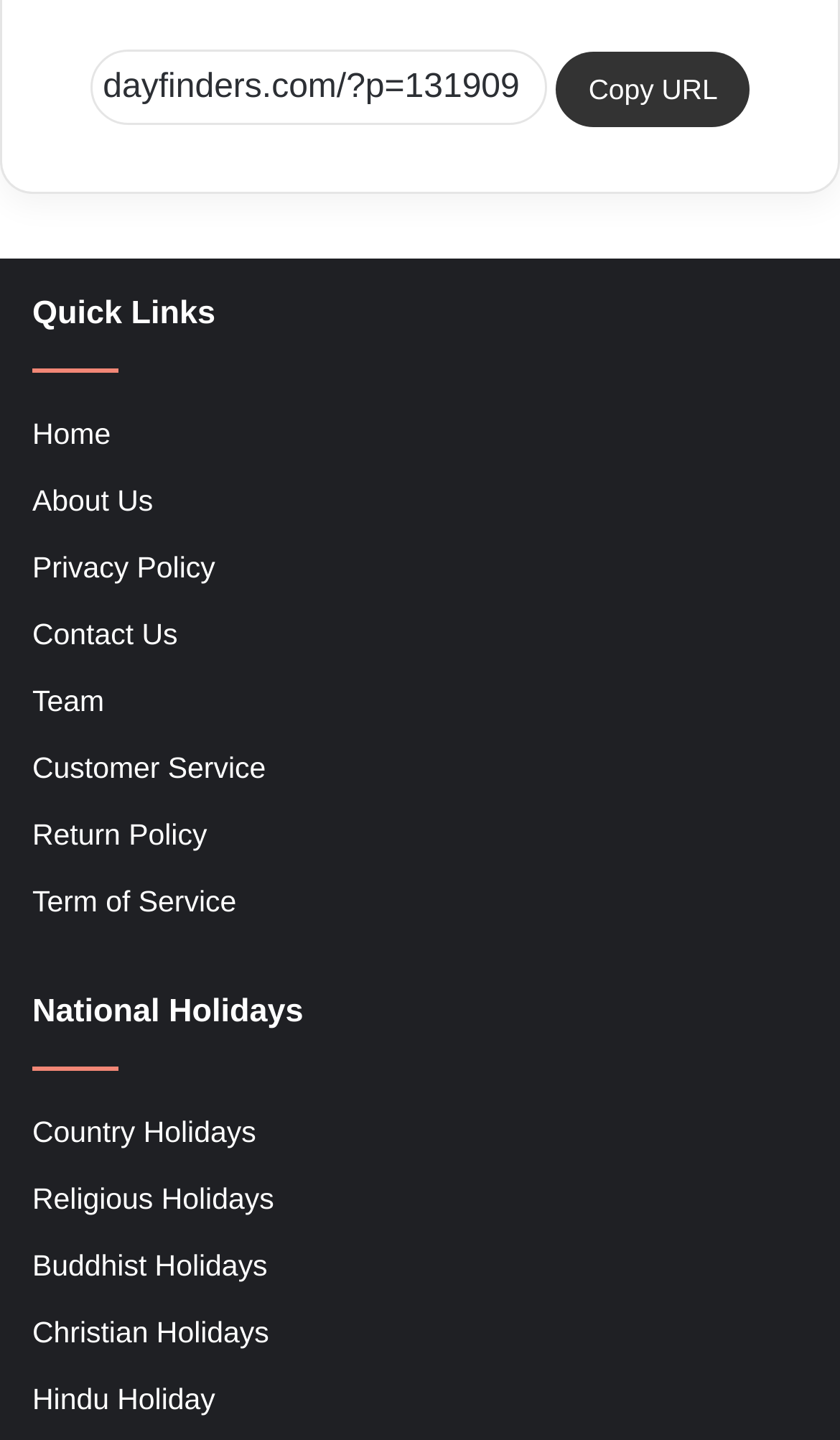Identify the bounding box of the UI element described as follows: "About Us". Provide the coordinates as four float numbers in the range of 0 to 1 [left, top, right, bottom].

[0.038, 0.336, 0.182, 0.359]